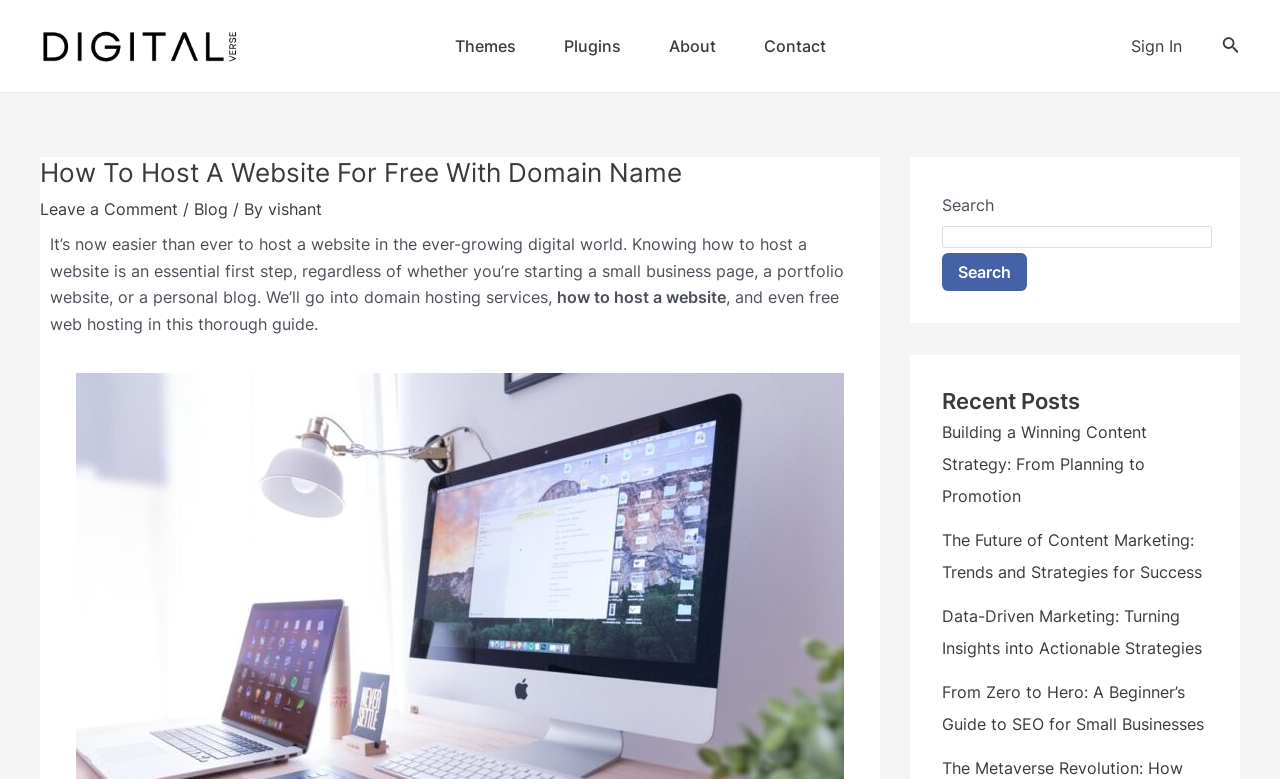Identify the bounding box coordinates of the HTML element based on this description: "Sign In".

[0.883, 0.042, 0.923, 0.076]